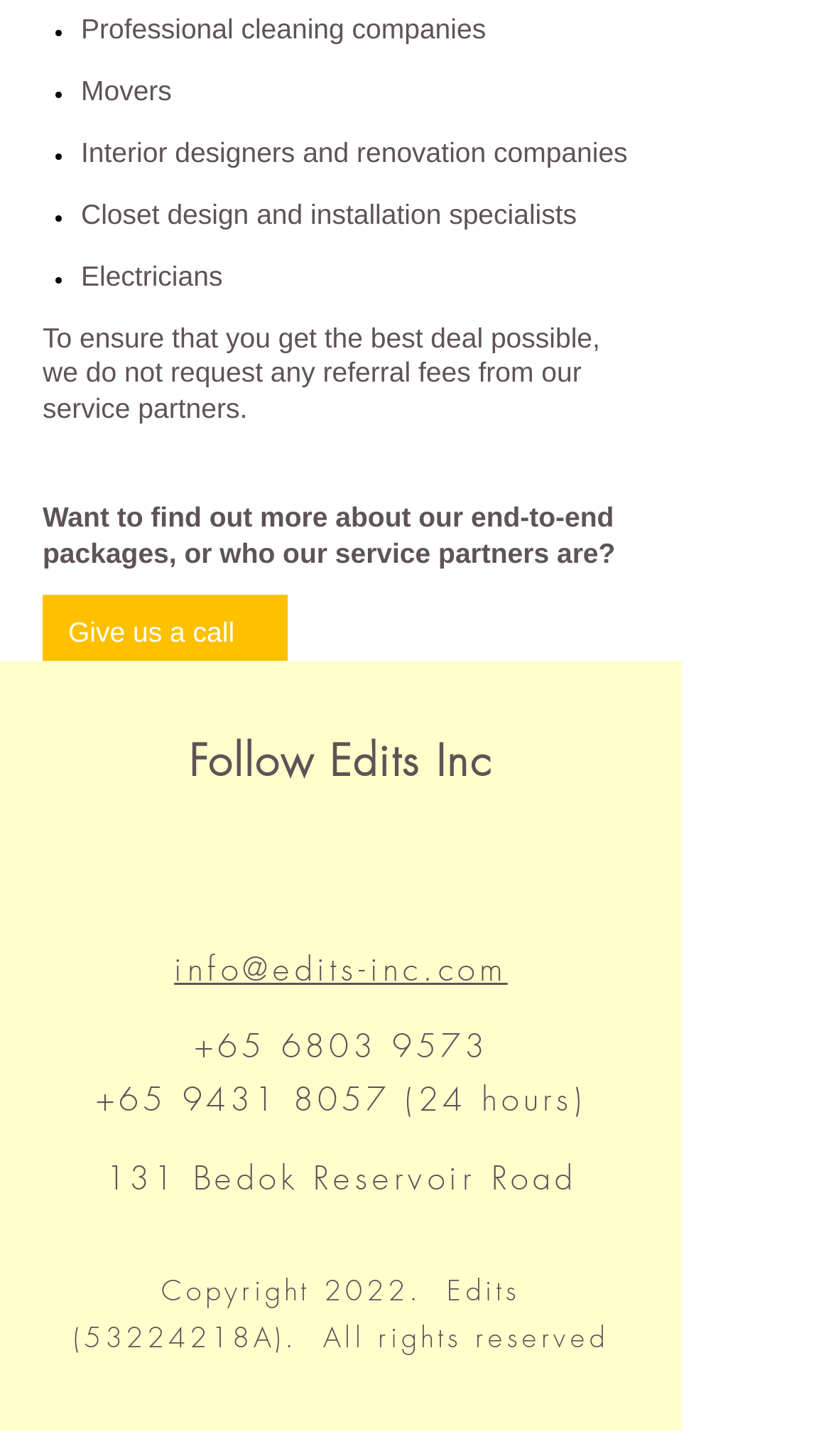Identify the bounding box of the UI element described as follows: "info@edits-inc.com". Provide the coordinates as four float numbers in the range of 0 to 1 [left, top, right, bottom].

[0.21, 0.655, 0.611, 0.68]